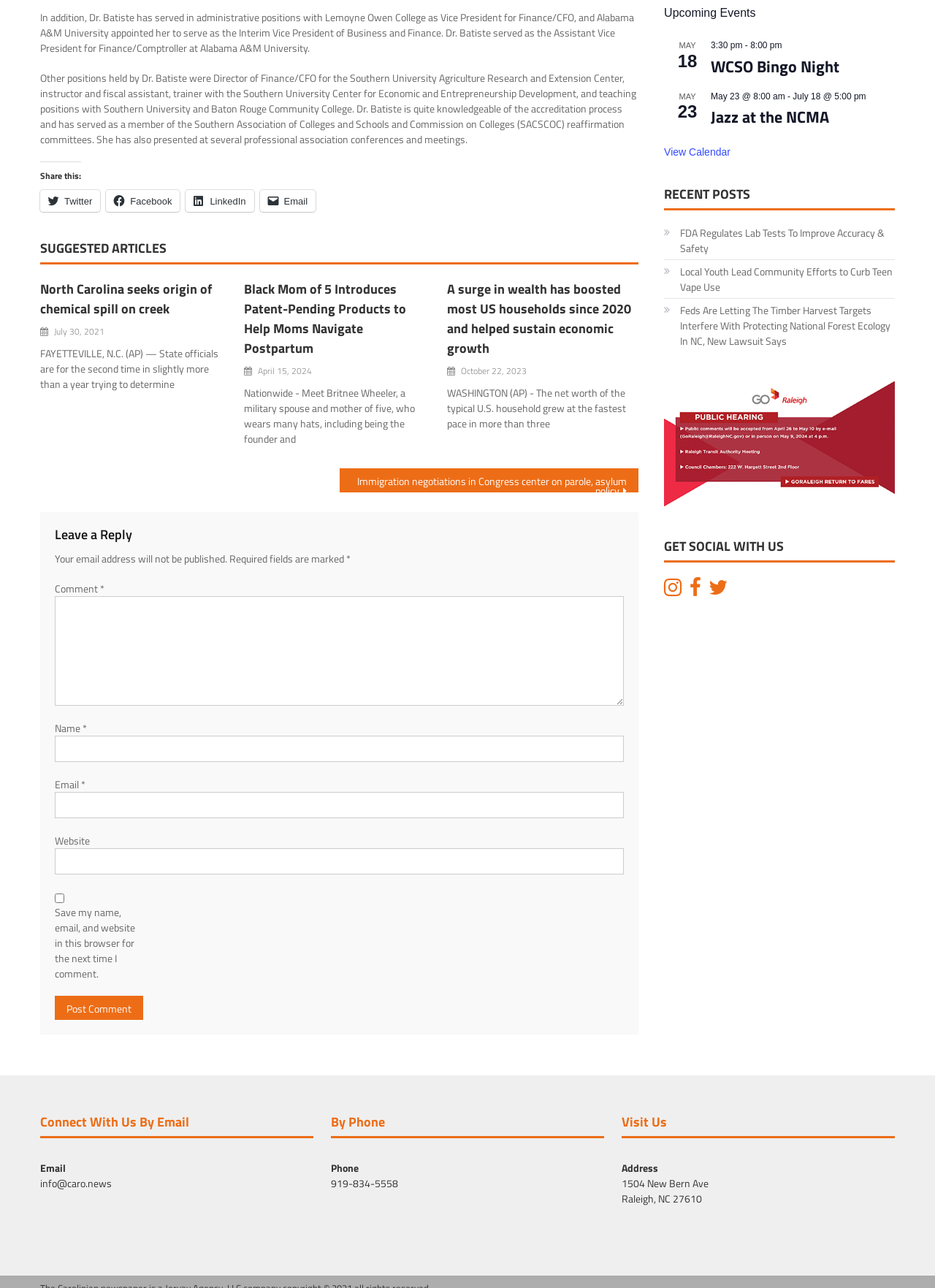Determine the bounding box coordinates for the UI element with the following description: "parent_node: Name * name="author"". The coordinates should be four float numbers between 0 and 1, represented as [left, top, right, bottom].

[0.059, 0.571, 0.667, 0.592]